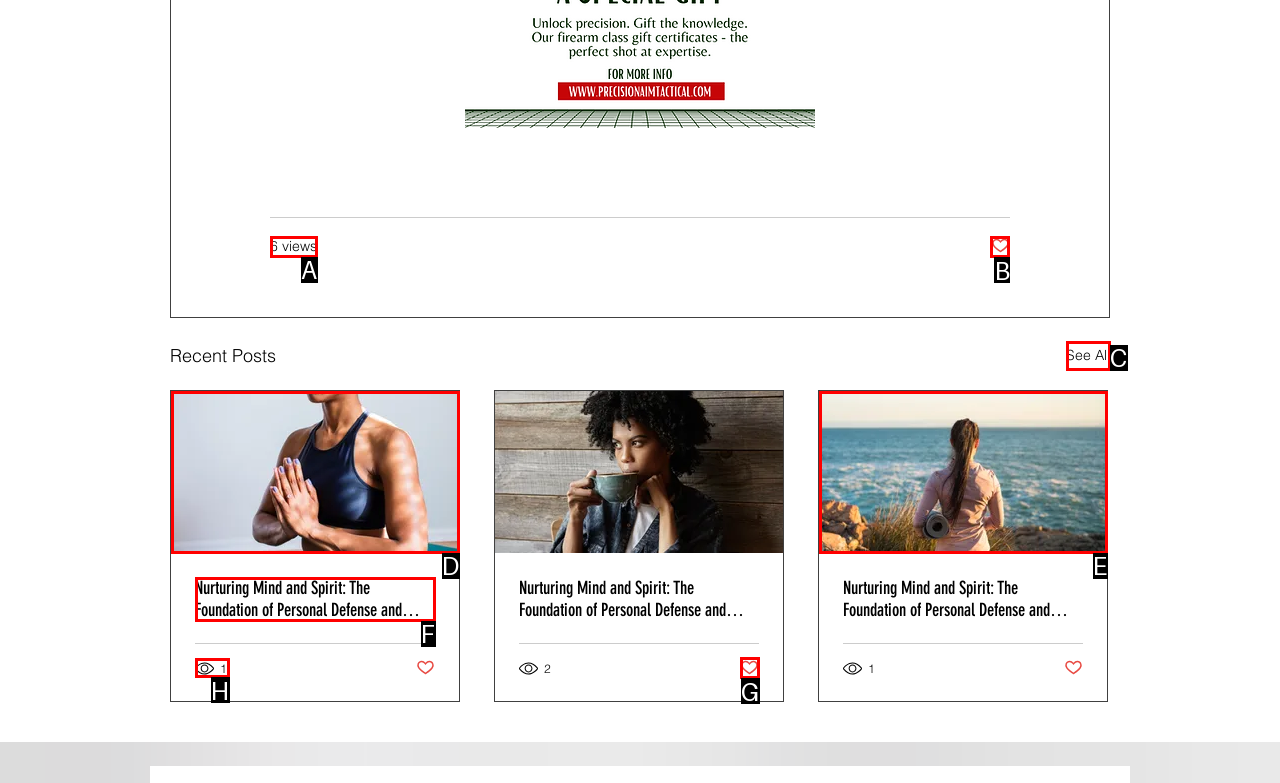Tell me which one HTML element I should click to complete the following task: Click the 'Post not marked as liked' button Answer with the option's letter from the given choices directly.

B